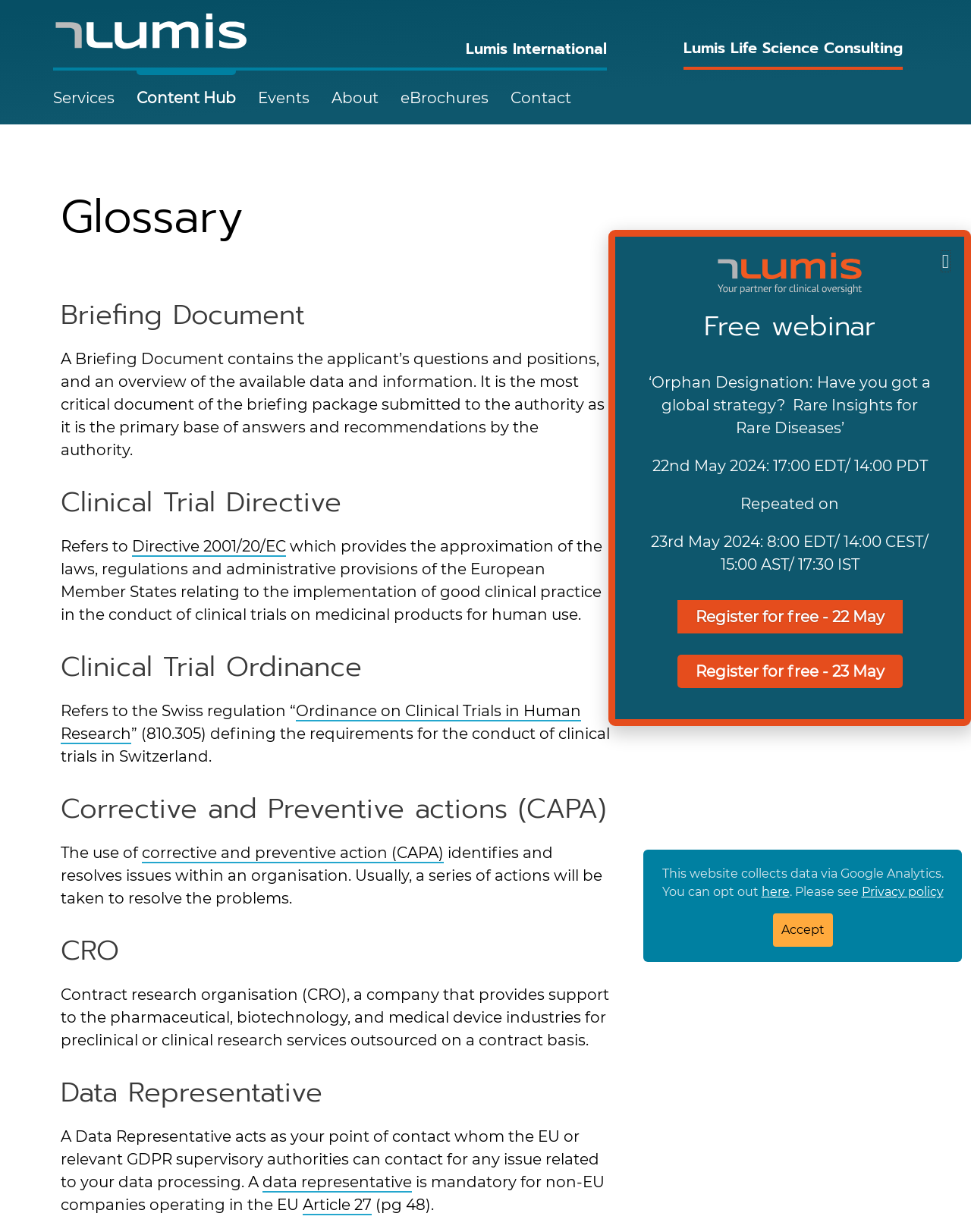Can you show the bounding box coordinates of the region to click on to complete the task described in the instruction: "Register for the free webinar on 22 May"?

[0.697, 0.487, 0.929, 0.514]